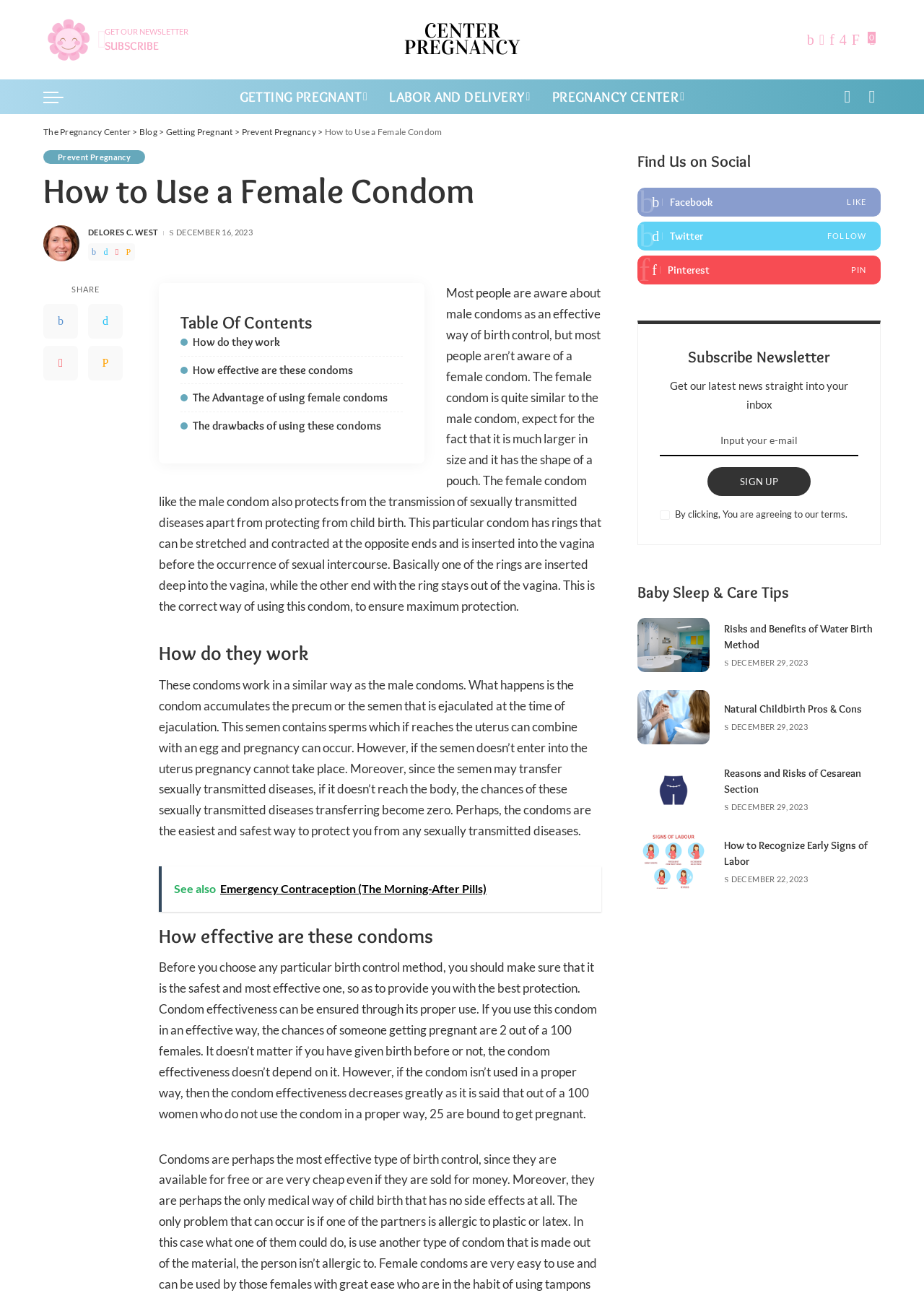Identify the bounding box coordinates of the area you need to click to perform the following instruction: "Submit the form".

None